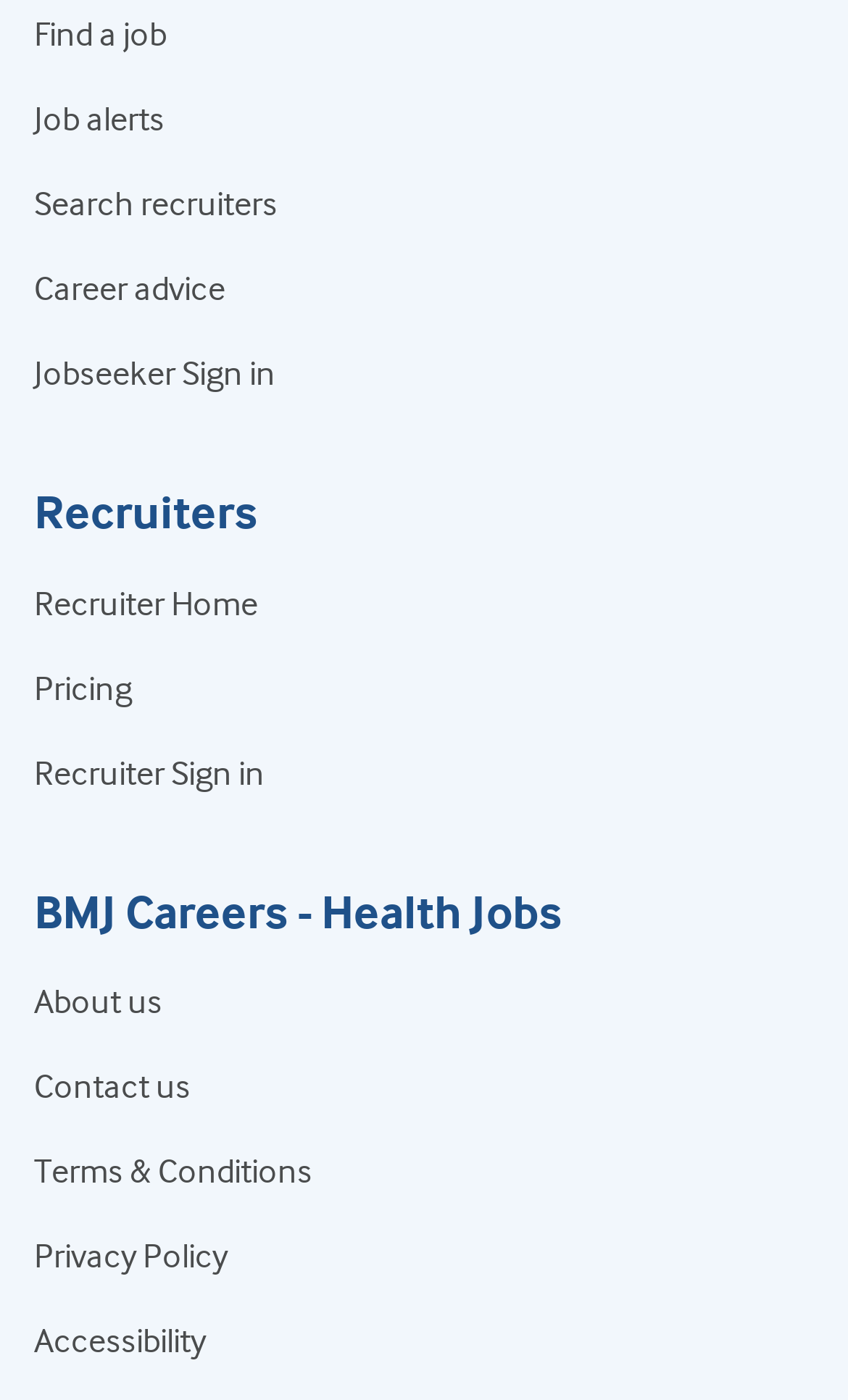Locate the bounding box coordinates of the area where you should click to accomplish the instruction: "Share on 'Facebook'".

None